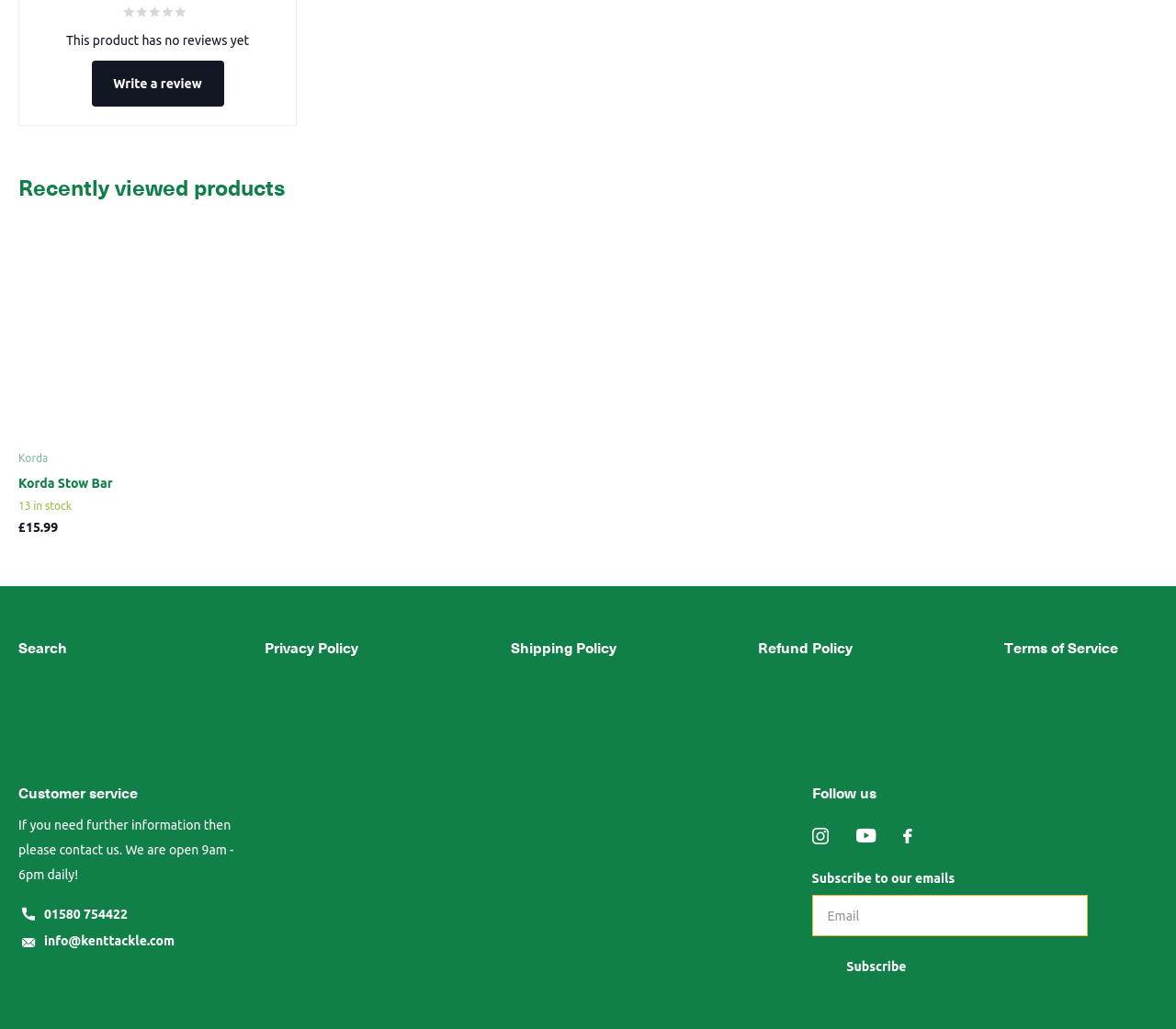Pinpoint the bounding box coordinates of the clickable area necessary to execute the following instruction: "Write a review". The coordinates should be given as four float numbers between 0 and 1, namely [left, top, right, bottom].

[0.078, 0.059, 0.19, 0.104]